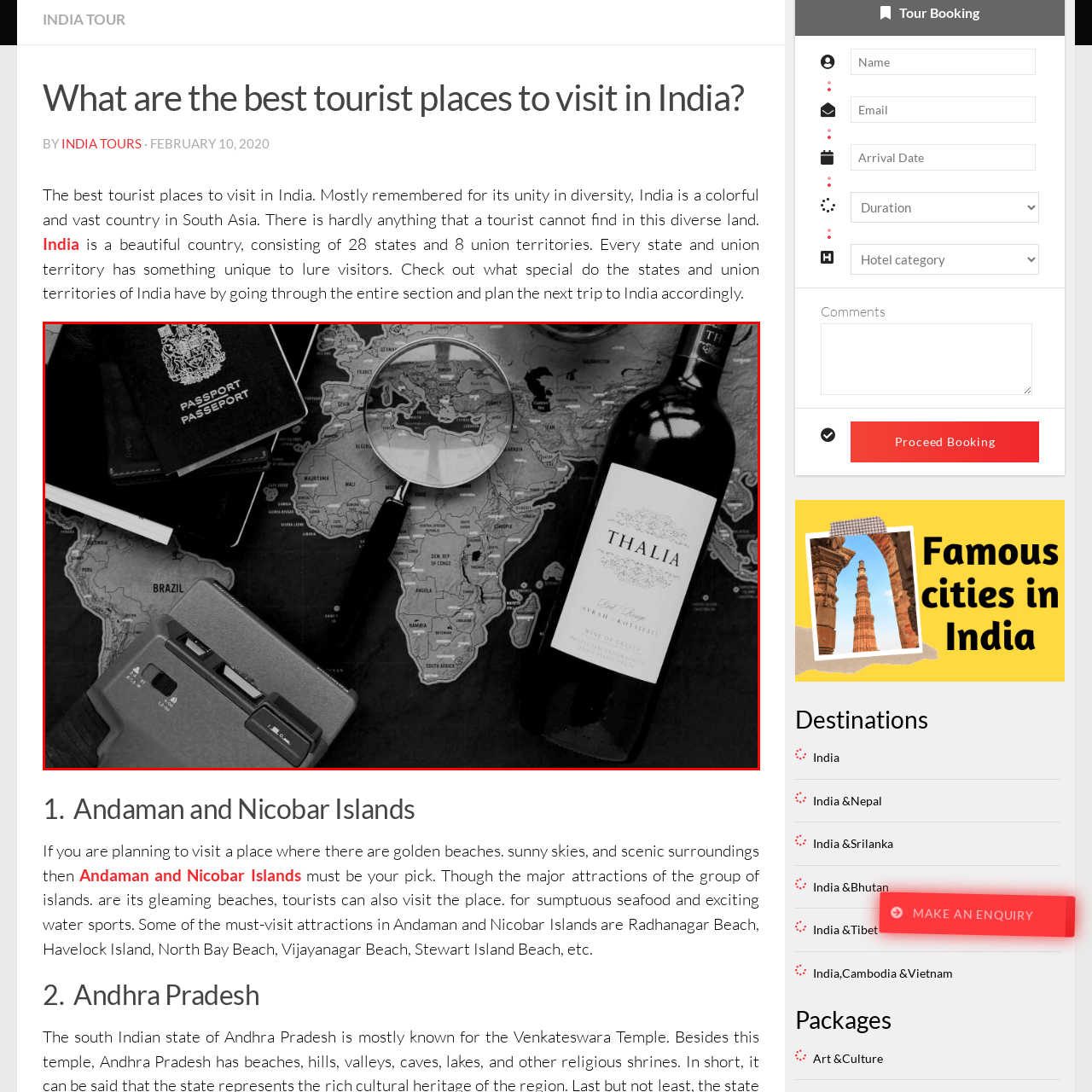Look at the image segment within the red box, What is the object reflecting the map's geography? Give a brief response in one word or phrase.

A magnifying glass